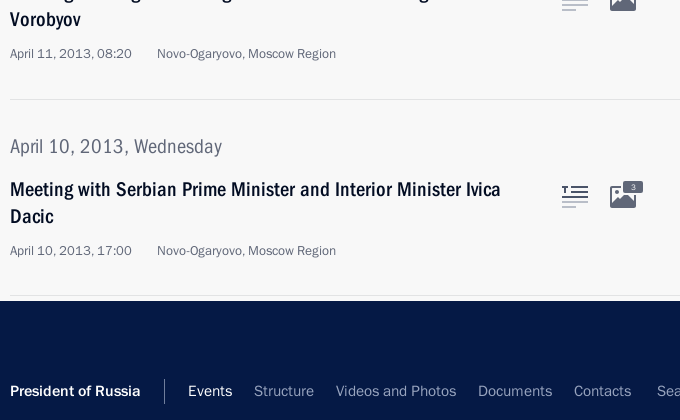Provide a thorough description of the image, including all visible elements.

The image depicts a moment from a working meeting with Federal Customs Service Director Andrei Belyaninov, which took place on April 9, 2013, at 19:30 in Novo-Ogaryovo, Moscow Region. During this meeting, Belyaninov provided updates regarding the performance of the customs service, emphasizing significant aspects such as import dynamics, with 50% of imports consisting of engineering products and equipment. The discussion also covered future plans for improving the technical capabilities of the customs service, alongside a report on collaborative efforts with Kyrgyzstan regarding its potential entry into the Customs Union.